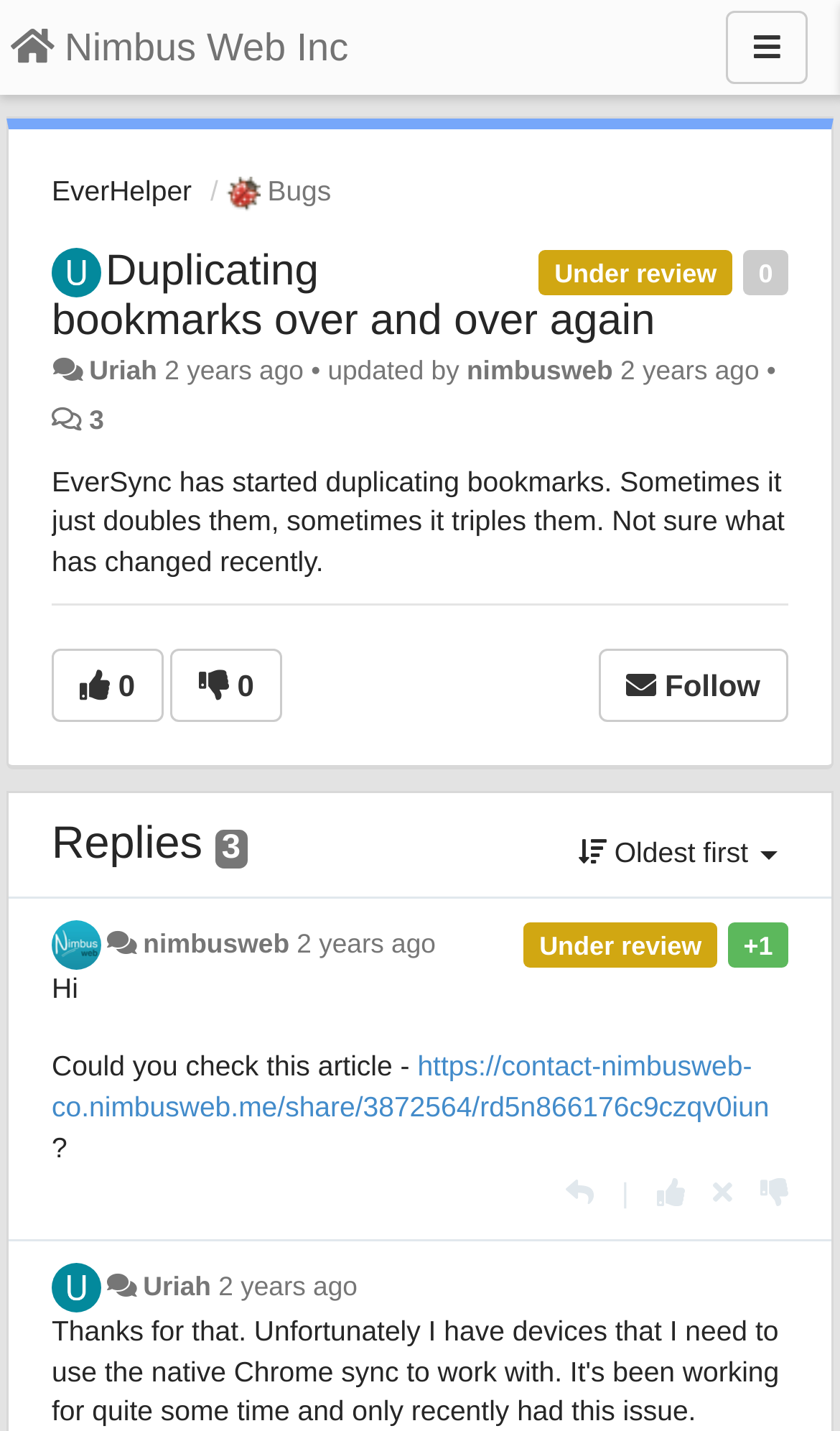Detail the webpage's structure and highlights in your description.

This webpage appears to be a discussion forum or bug tracking system, with a focus on an issue with EverSync duplicating bookmarks. At the top of the page, there is a navigation menu with links to Nimbus Web Inc and EverHelper, as well as a button to access a menu. 

Below the navigation menu, there is a heading that reads "Duplicating bookmarks over and over again" followed by a link to the same title. Underneath, there is a description of the issue, which states that EverSync has started duplicating bookmarks, sometimes doubling or tripling them, and the author is unsure what has changed recently.

To the right of the description, there are several buttons and links, including a button to follow the discussion, a link to reply, and a button to sort replies by oldest first. 

Further down the page, there are several comments and replies, each with a username, timestamp, and content. The comments include a mix of text and links, with some users asking questions or providing information related to the issue. There are also several images scattered throughout the page, although they do not appear to contain any descriptive text.

At the bottom of the page, there are more comments and replies, including a link to reply to a specific comment and several buttons to vote on the replies. Overall, the page appears to be a discussion forum focused on resolving an issue with EverSync.